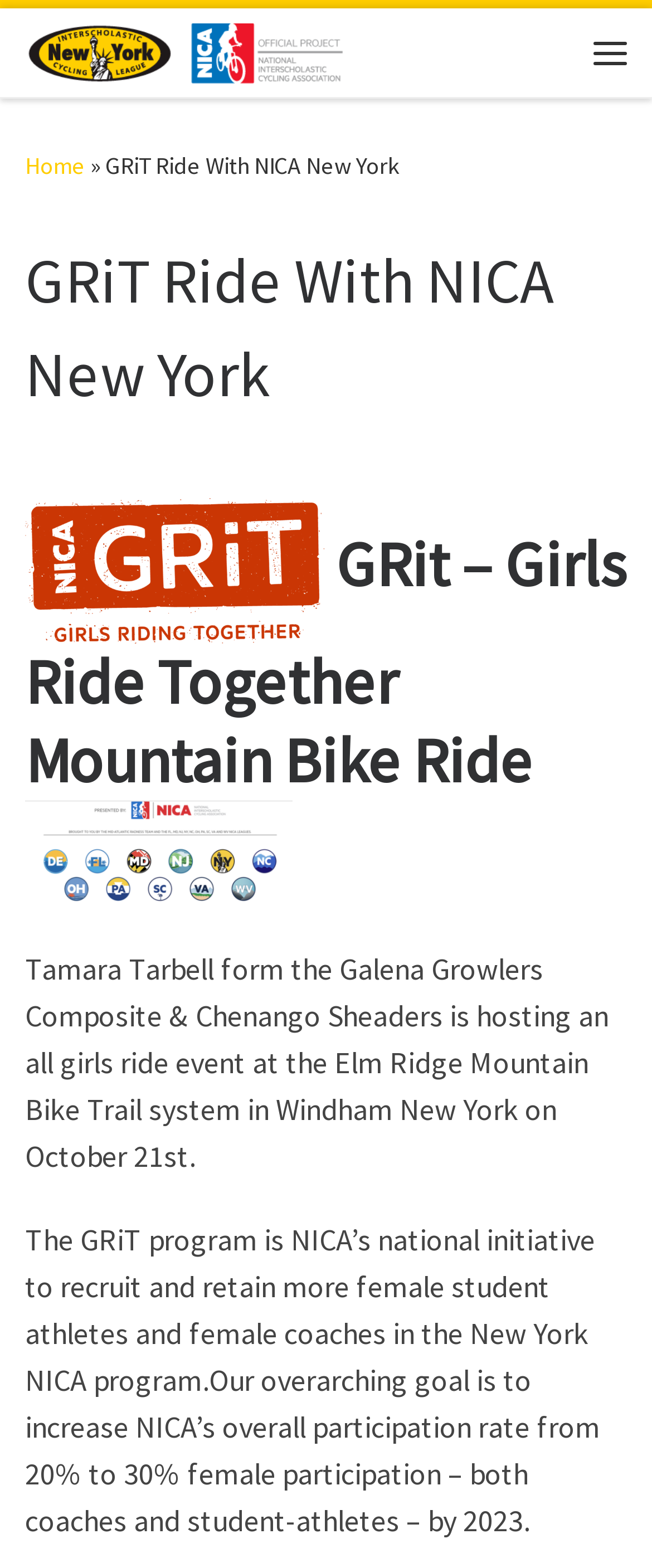Where is the all girls ride event taking place?
Provide a one-word or short-phrase answer based on the image.

Elm Ridge Mountain Bike Trail system in Windham New York